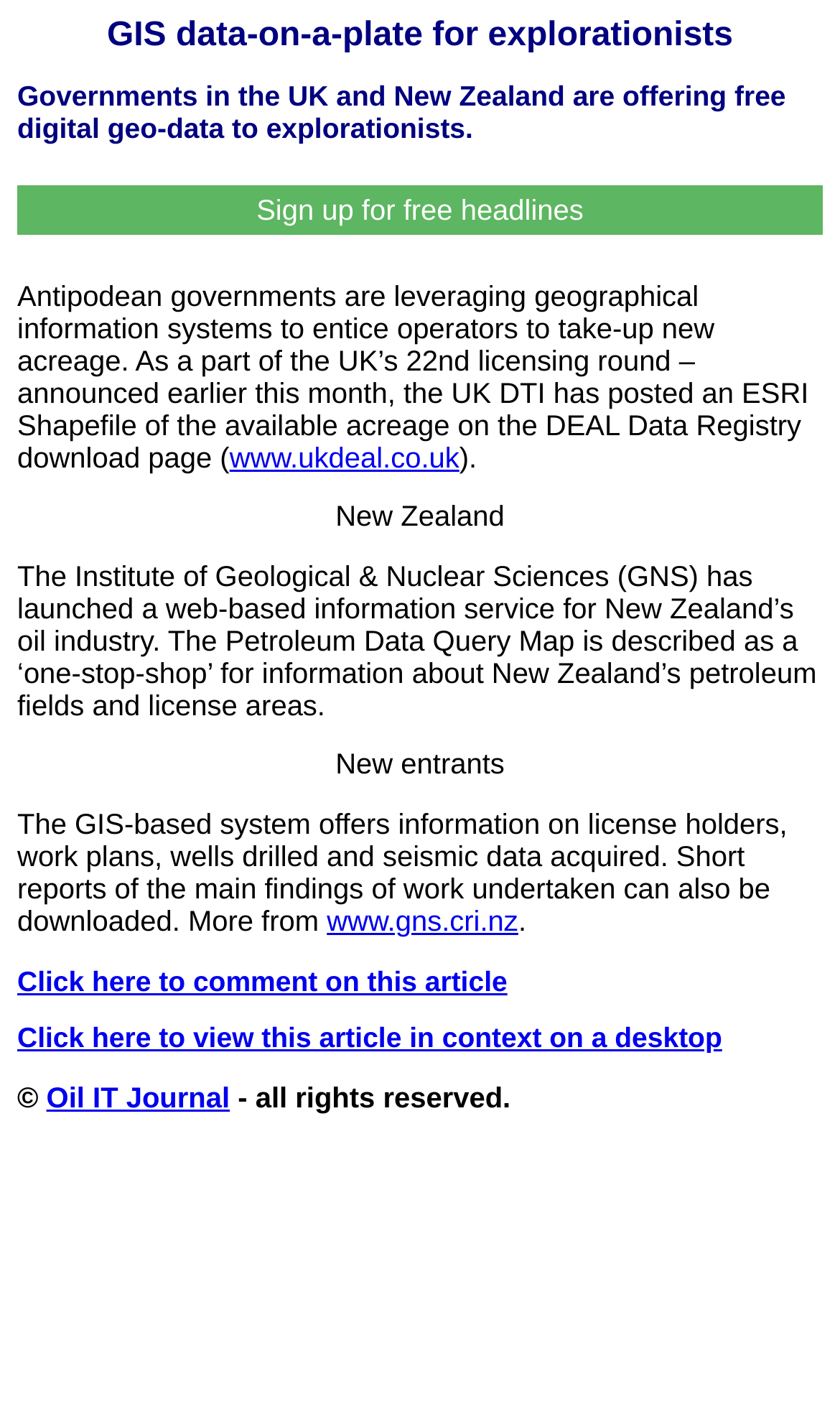Using the information shown in the image, answer the question with as much detail as possible: What is the purpose of the Petroleum Data Query Map?

According to the article, the Petroleum Data Query Map is described as a 'one-stop-shop' for information about New Zealand's petroleum fields and license areas.